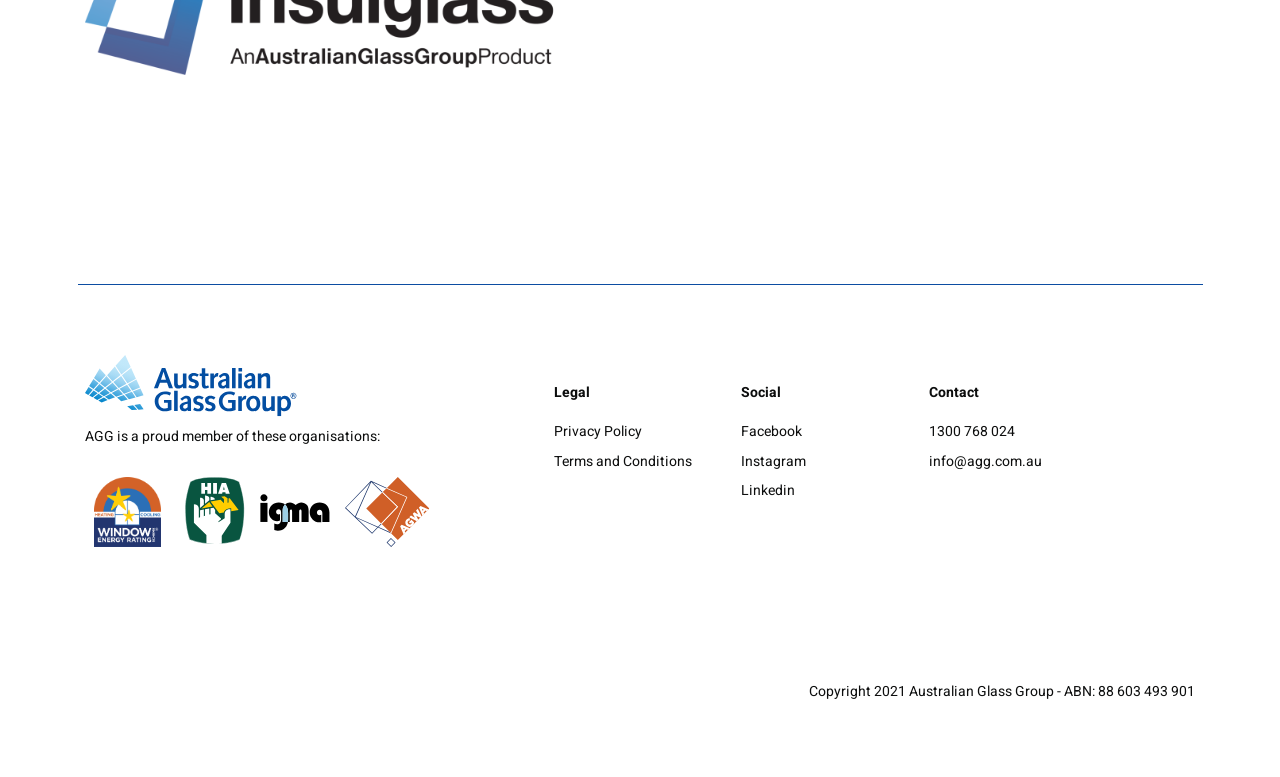Could you indicate the bounding box coordinates of the region to click in order to complete this instruction: "Contact Australian Glass Group via phone".

[0.726, 0.542, 0.793, 0.569]